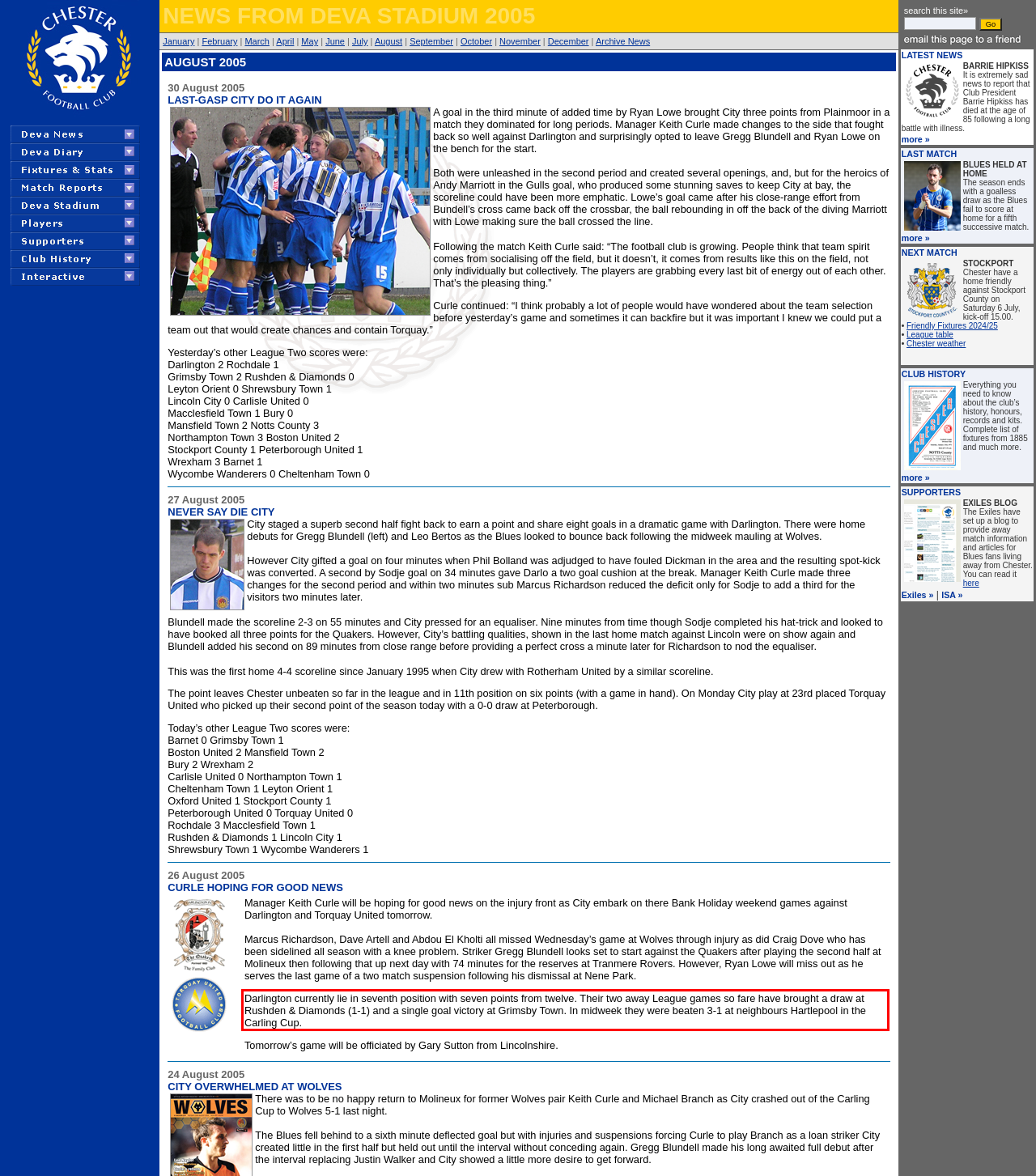Given a webpage screenshot with a red bounding box, perform OCR to read and deliver the text enclosed by the red bounding box.

Darlington currently lie in seventh position with seven points from twelve. Their two away League games so fare have brought a draw at Rushden & Diamonds (1-1) and a single goal victory at Grimsby Town. In midweek they were beaten 3-1 at neighbours Hartlepool in the Carling Cup.